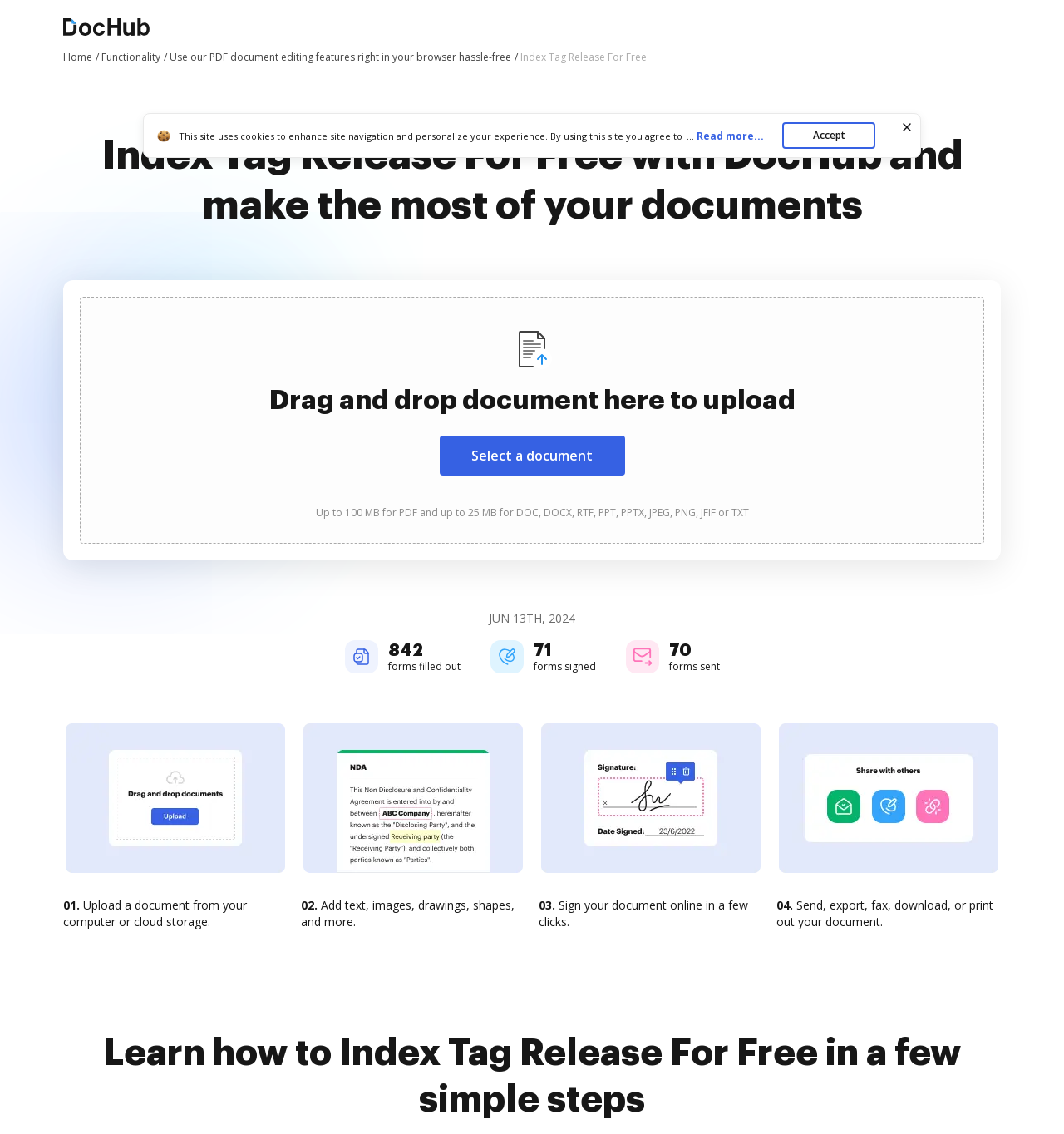Please specify the bounding box coordinates of the clickable region to carry out the following instruction: "Open the 'Platform' dropdown menu". The coordinates should be four float numbers between 0 and 1, in the format [left, top, right, bottom].

None